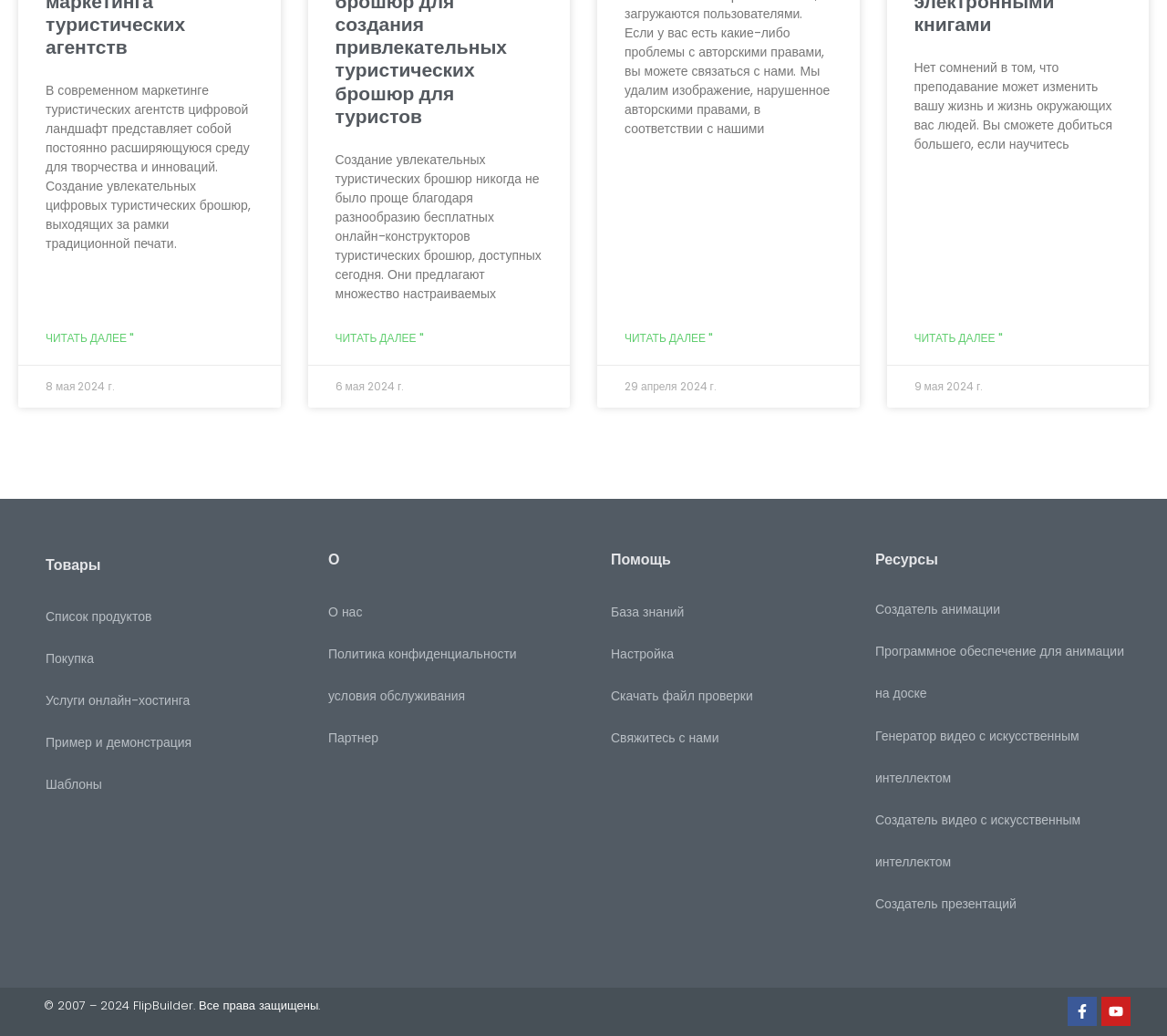Please specify the coordinates of the bounding box for the element that should be clicked to carry out this instruction: "Read more about 10 Digital Travel Brochure Ideas & Tips for Travel Agency Marketing". The coordinates must be four float numbers between 0 and 1, formatted as [left, top, right, bottom].

[0.039, 0.318, 0.115, 0.334]